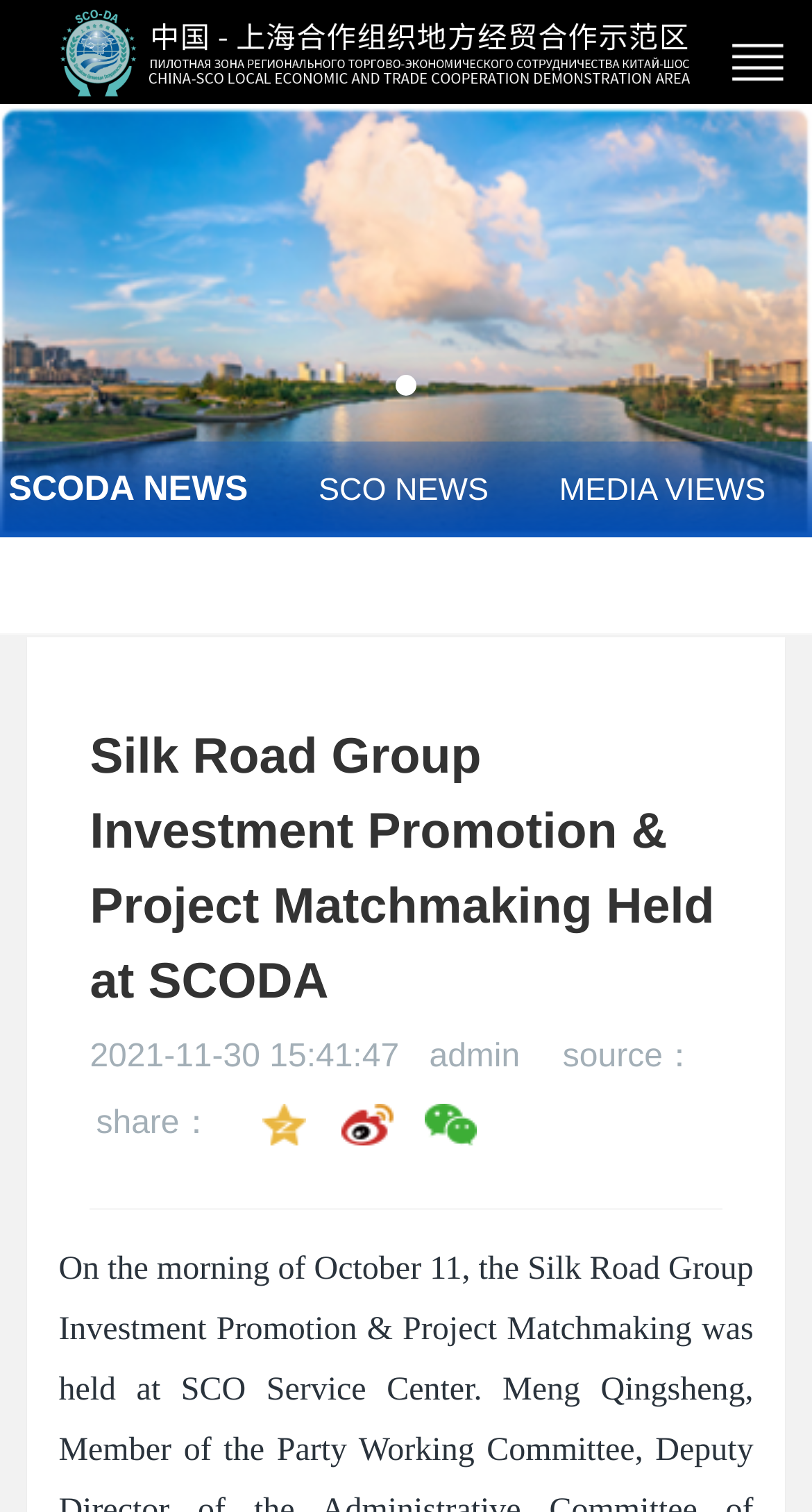Bounding box coordinates are specified in the format (top-left x, top-left y, bottom-right x, bottom-right y). All values are floating point numbers bounded between 0 and 1. Please provide the bounding box coordinate of the region this sentence describes: 请打开微信扫一扫

[0.514, 0.722, 0.596, 0.766]